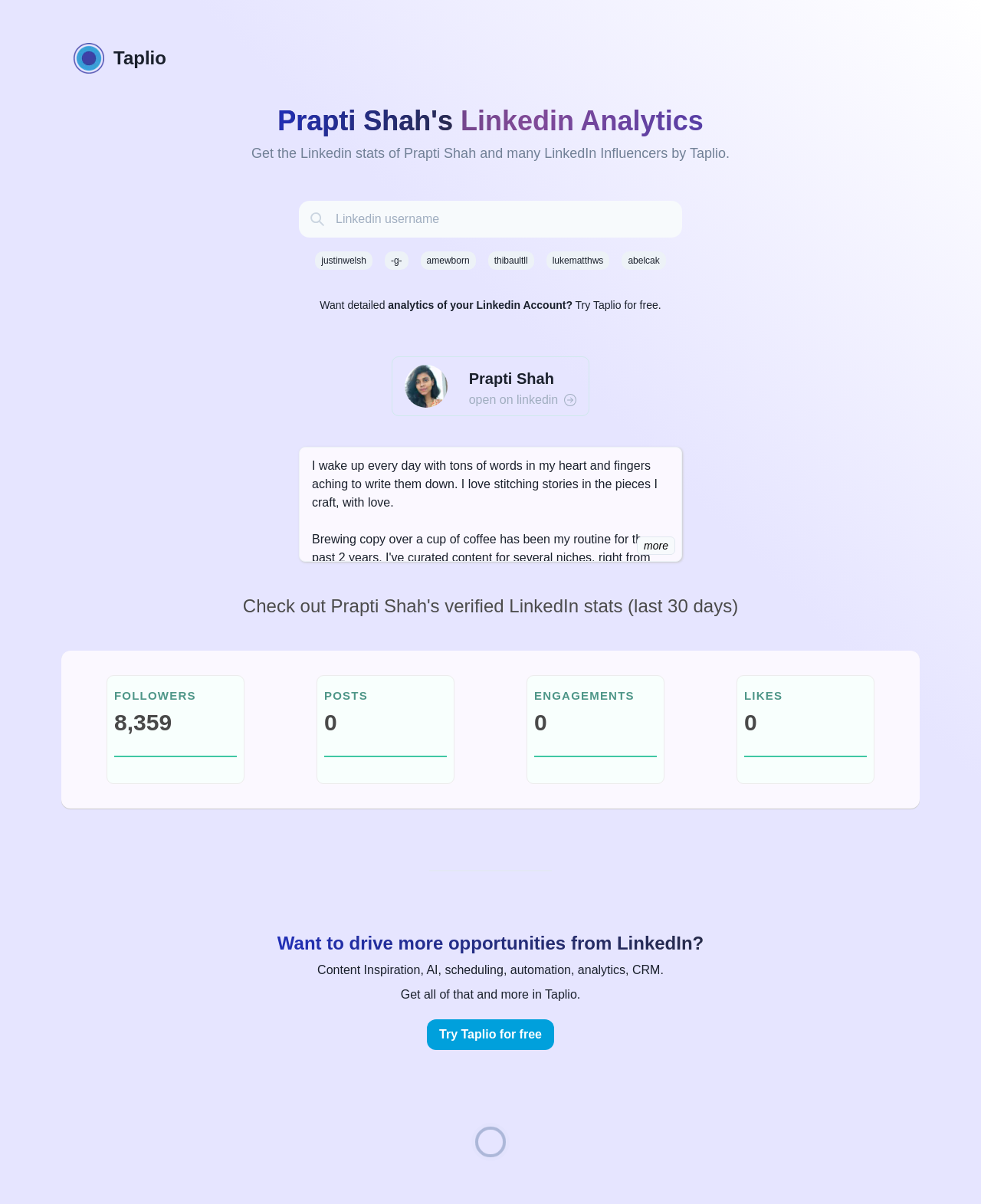Please determine the bounding box coordinates of the section I need to click to accomplish this instruction: "Open Prapti Shah's LinkedIn profile".

[0.478, 0.325, 0.588, 0.34]